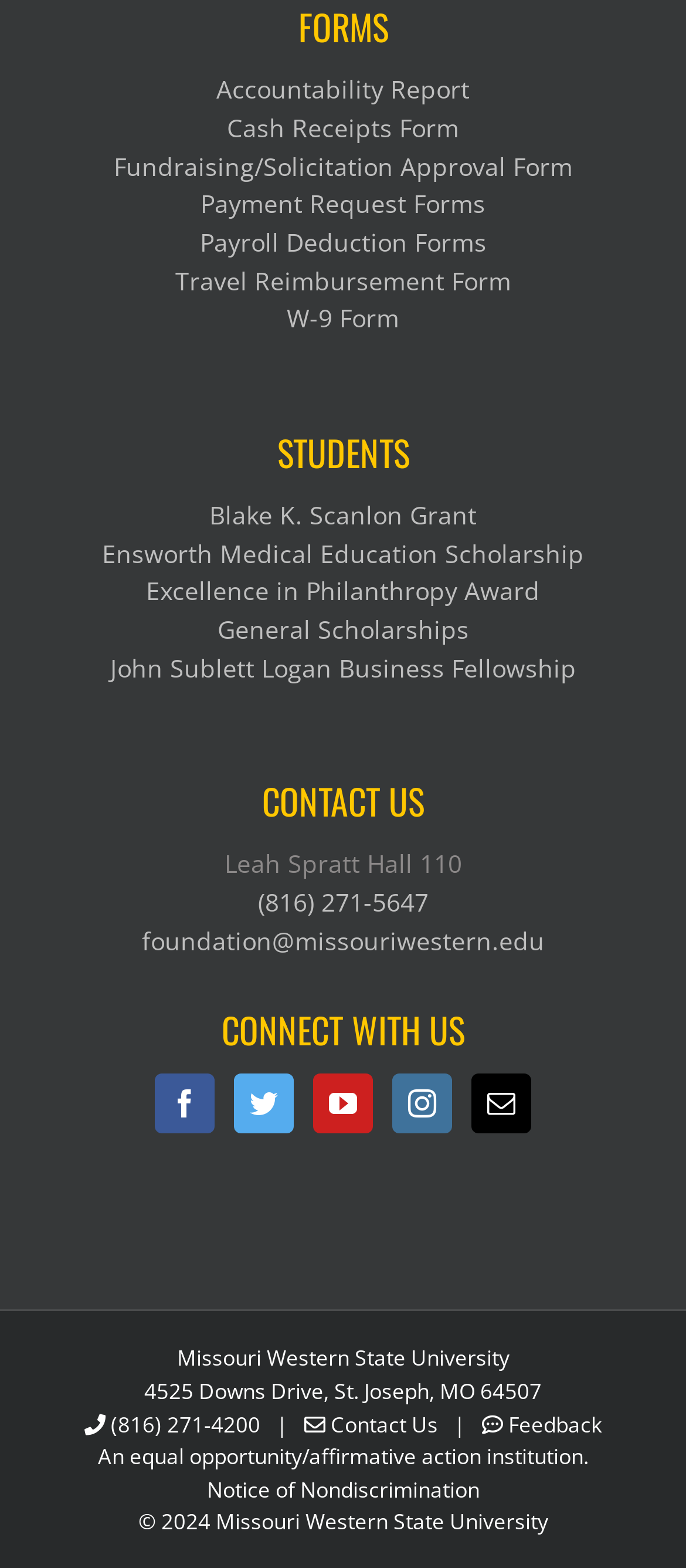Please answer the following question using a single word or phrase: 
What is the phone number for contact?

(816) 271-5647